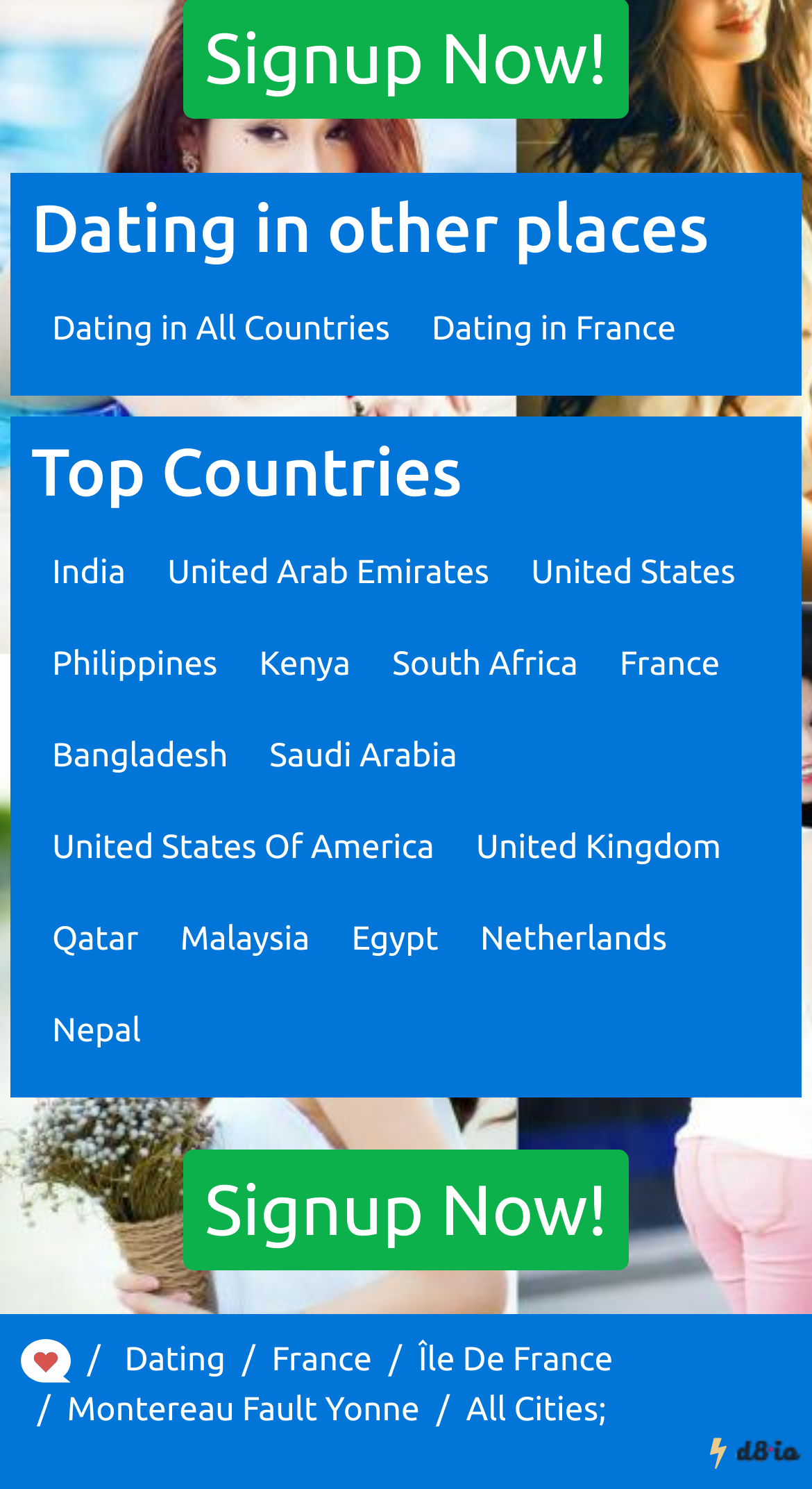What is the last country listed under 'Top Countries'?
Based on the image, answer the question with as much detail as possible.

I looked at the links under the 'Top Countries' heading and found that the last country listed is 'Saudi Arabia'.